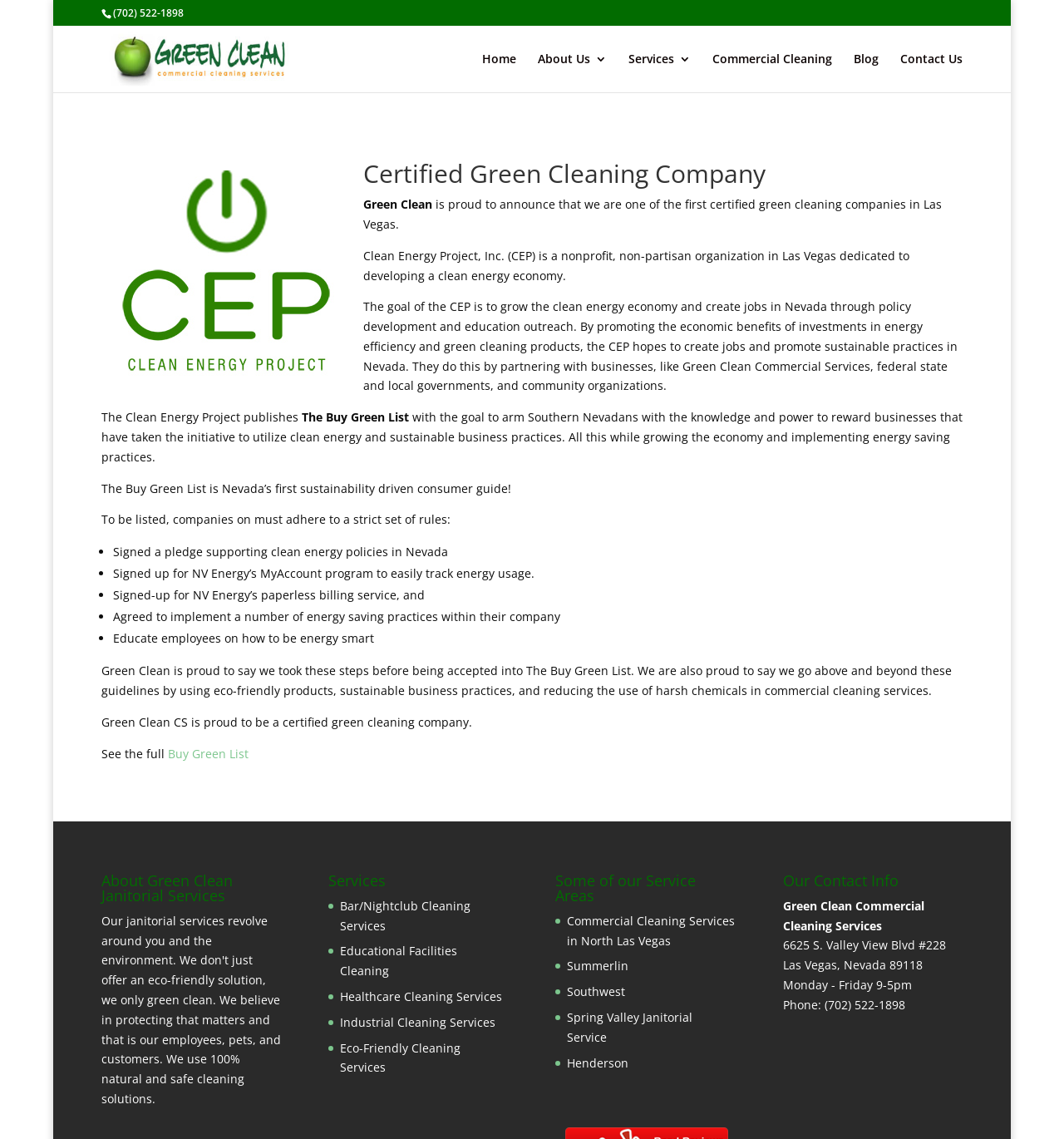Provide a one-word or brief phrase answer to the question:
What is the company's phone number?

(702) 522-1898